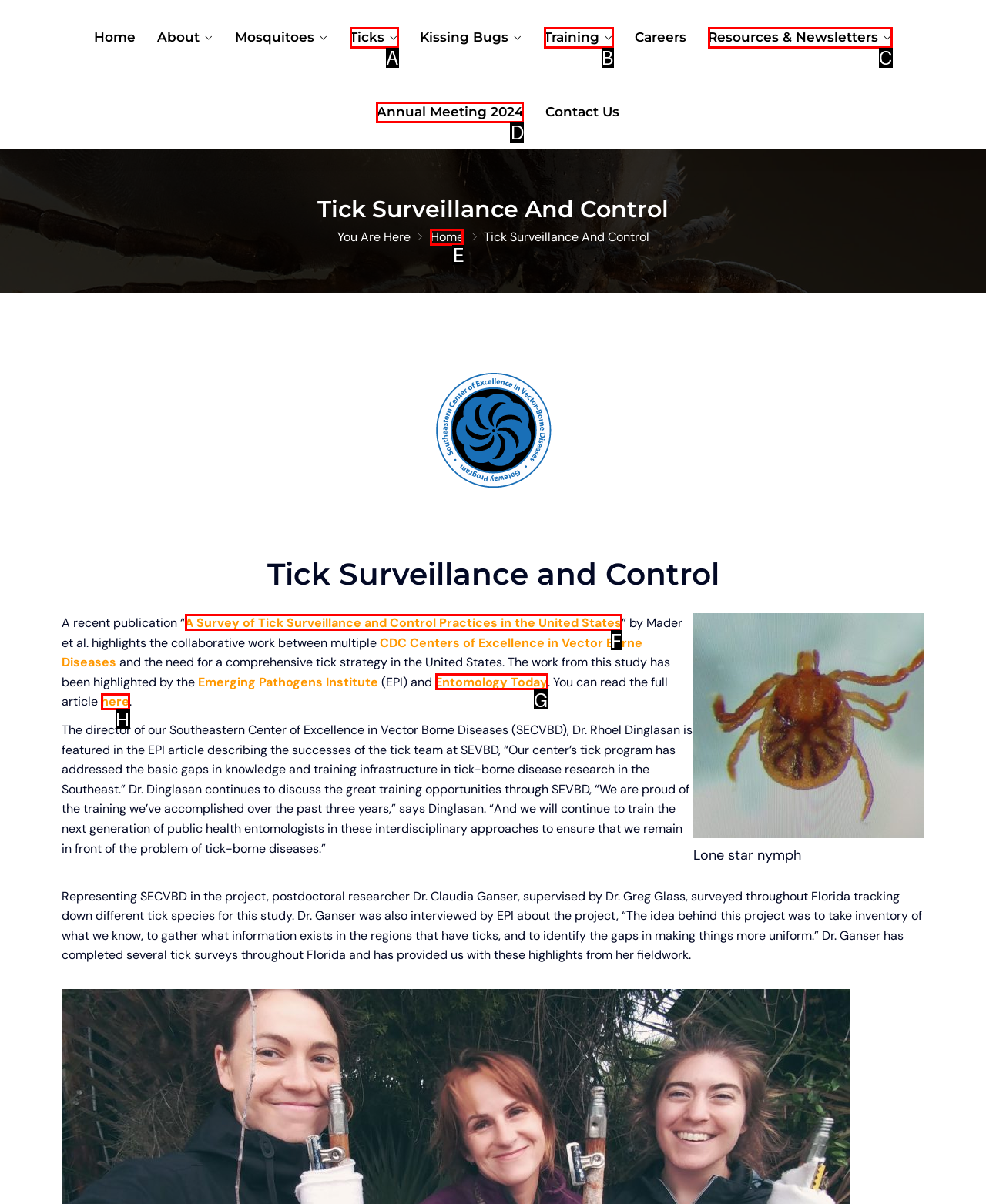From the choices provided, which HTML element best fits the description: Annual Meeting 2024? Answer with the appropriate letter.

D